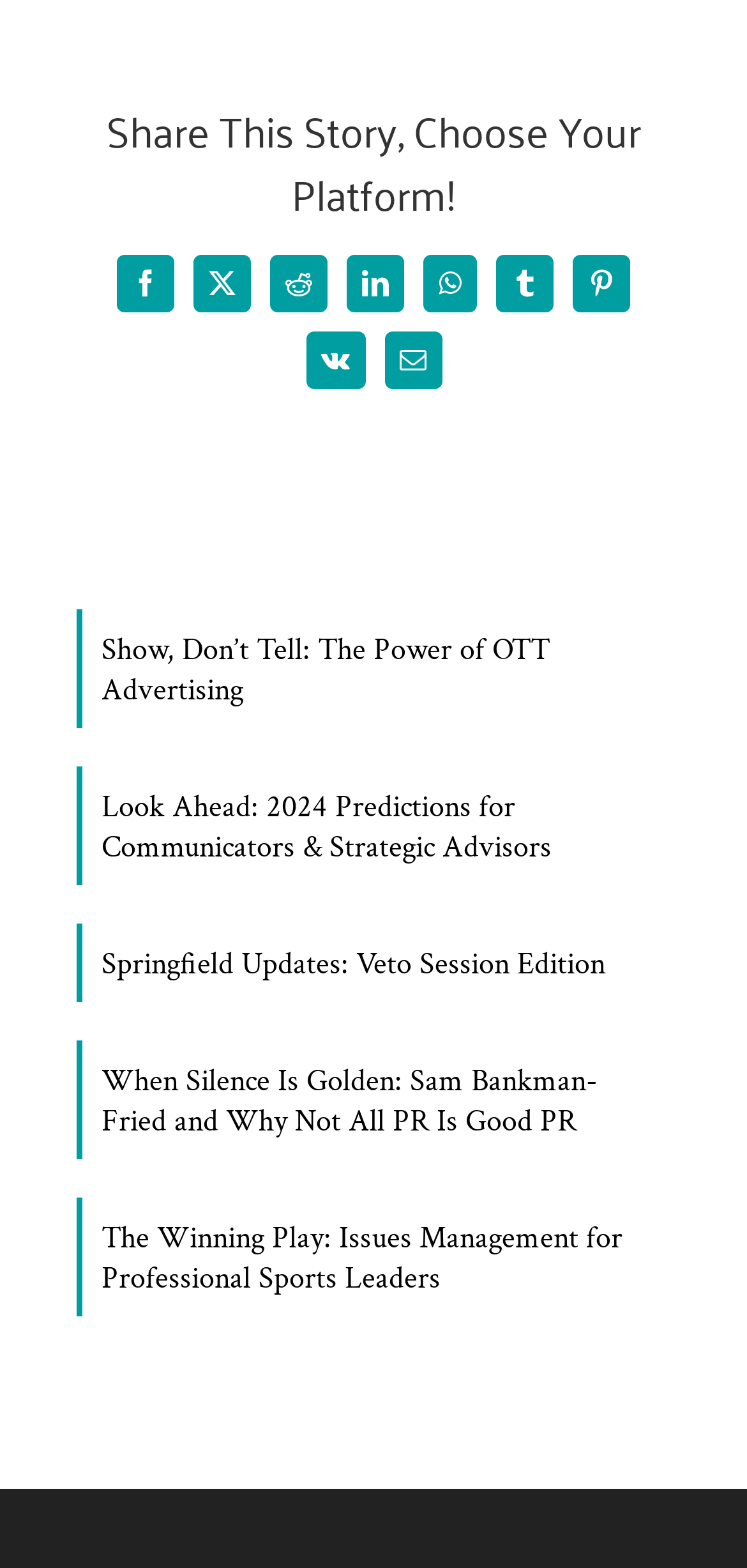Find the bounding box coordinates of the clickable region needed to perform the following instruction: "Share on WhatsApp". The coordinates should be provided as four float numbers between 0 and 1, i.e., [left, top, right, bottom].

[0.567, 0.162, 0.638, 0.199]